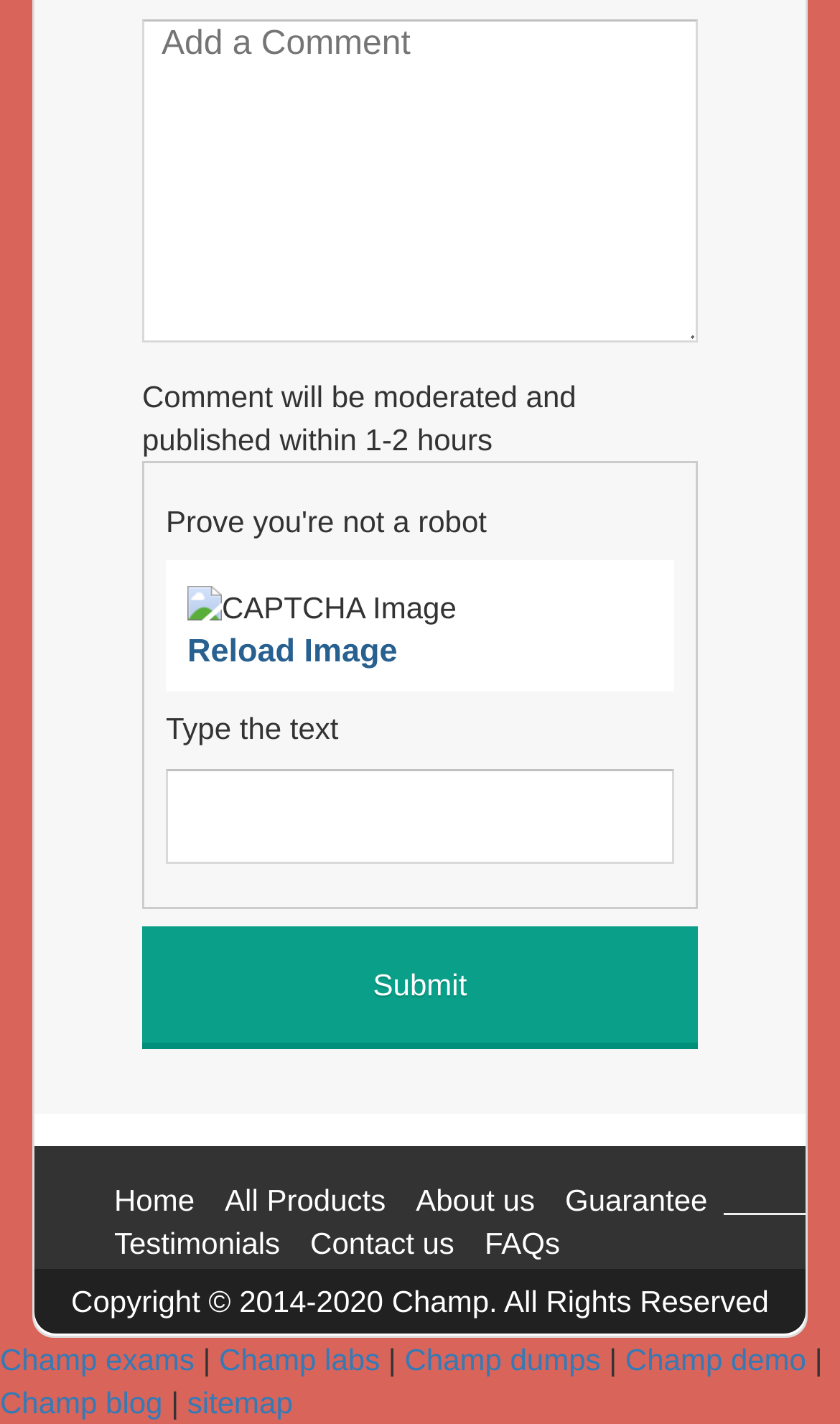What is the function of the 'Reload Image' link?
Refer to the image and respond with a one-word or short-phrase answer.

Reload CAPTCHA